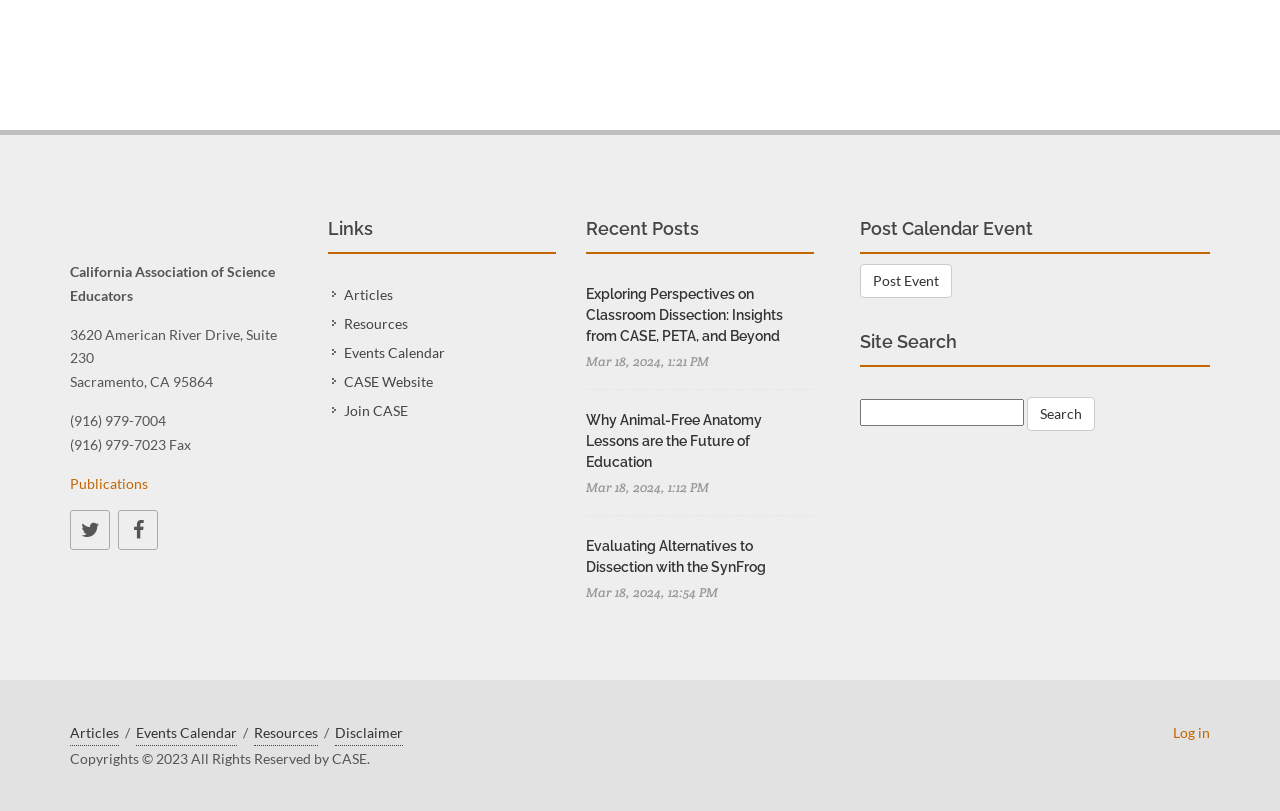Please answer the following question as detailed as possible based on the image: 
What is the fax number?

The fax number can be found in the contact information section, in the fifth StaticText element, which reads '(916) 979-7023 Fax'.